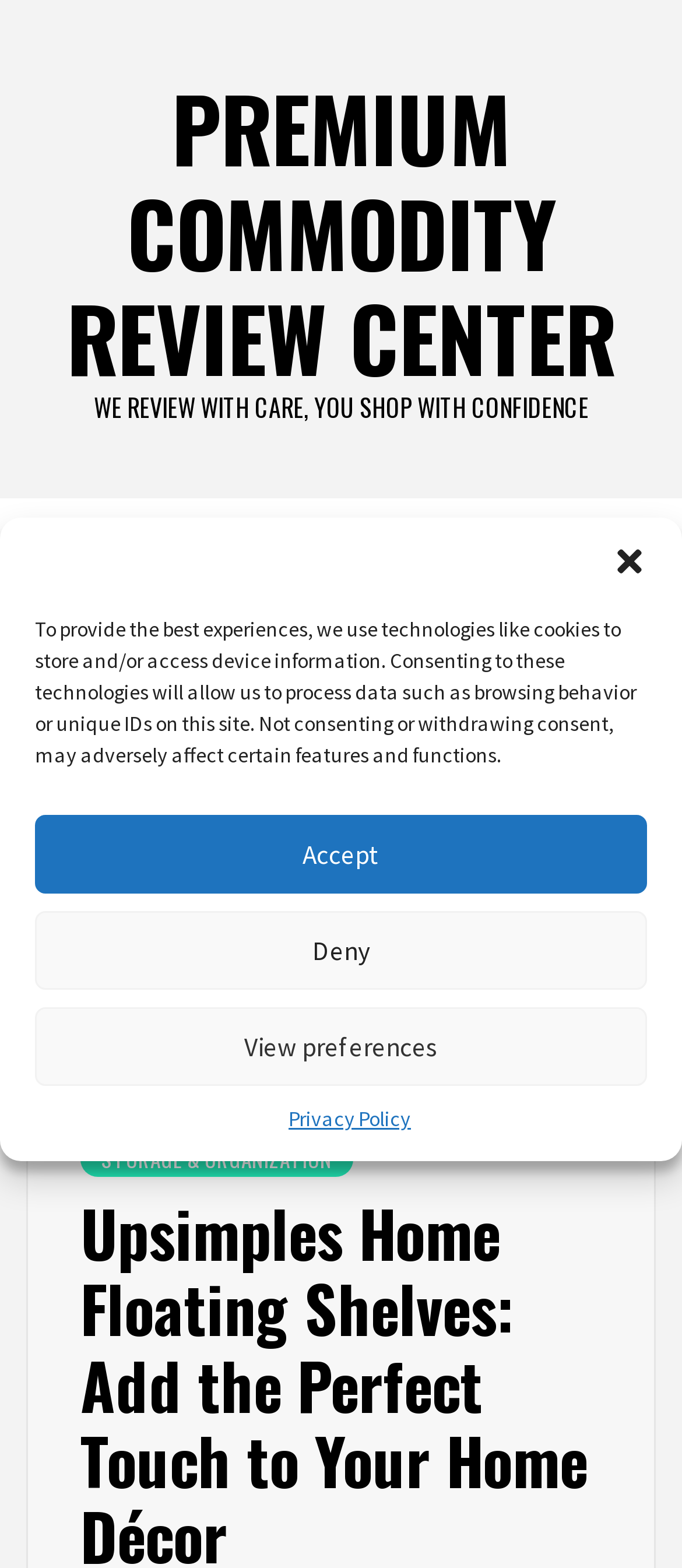For the given element description Storage & Organization, determine the bounding box coordinates of the UI element. The coordinates should follow the format (top-left x, top-left y, bottom-right x, bottom-right y) and be within the range of 0 to 1.

[0.118, 0.728, 0.518, 0.751]